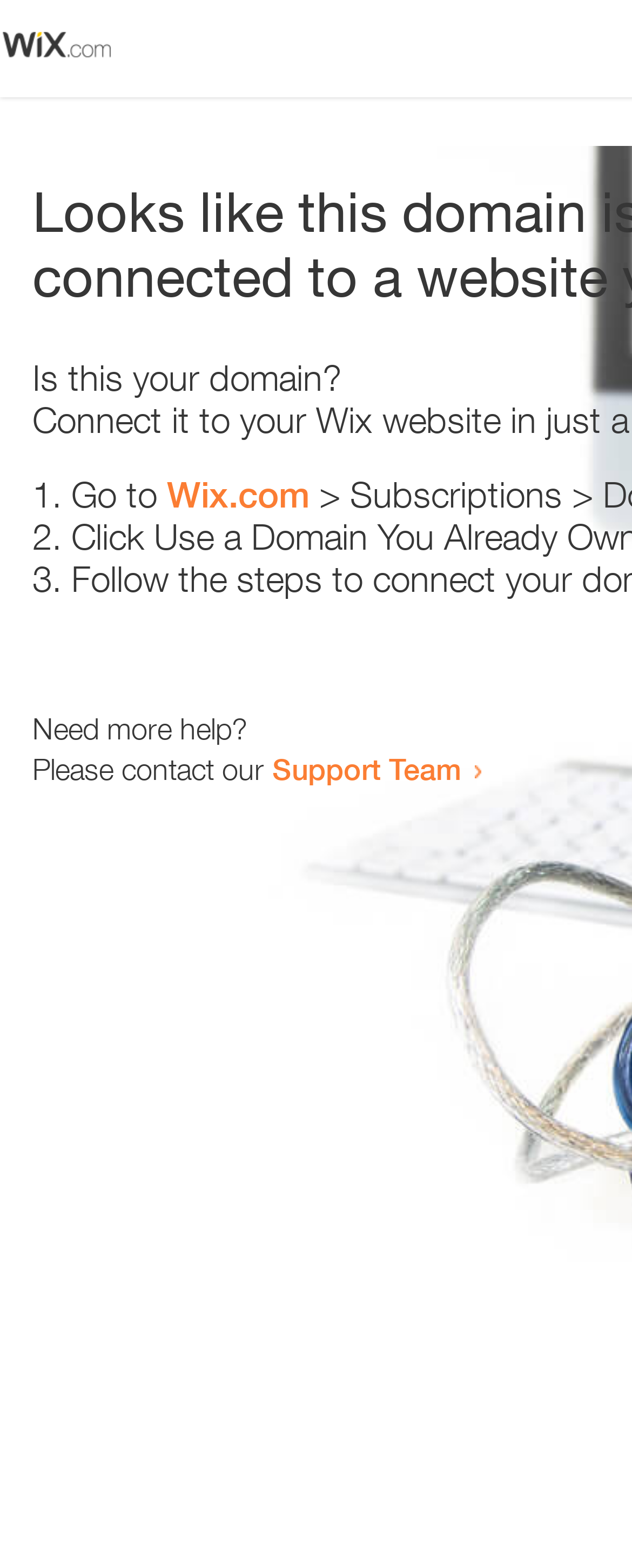Examine the screenshot and answer the question in as much detail as possible: What is the support team contact method?

The webpage contains a link 'Support Team' which suggests that the support team can be contacted by clicking on this link. The exact contact method is not specified, but it is likely to be an email or a contact form.